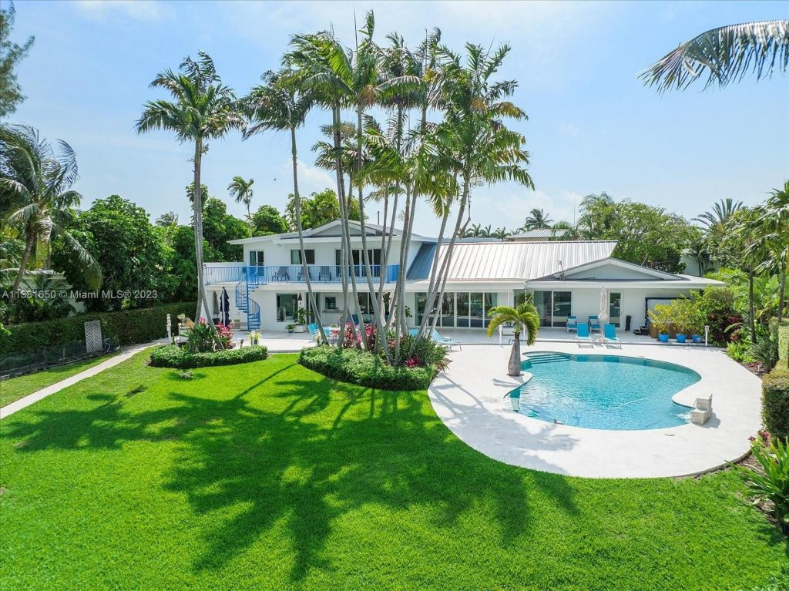Explain the image with as much detail as possible.

This stunning image showcases a luxurious waterfront property in Surfside, Miami, set in an idyllic tropical landscape. The spacious home is surrounded by lush green lawns and palm trees, exuding a serene, inviting atmosphere. A sparkling pool sits to the right, accentuated by a paved deck, perfect for outdoor relaxation and entertainment. Large windows and modern architecture suggest an abundance of natural light throughout the interior, further enhancing the home's appeal. The vibrant greenery and well-maintained gardens contribute to the tranquil and picturesque setting, offering a glimpse of the dream lifestyle this property promises. Ideal for anyone yearning for a slice of paradise in a sought-after neighborhood, this home presents an extraordinary opportunity for luxurious living by the water.